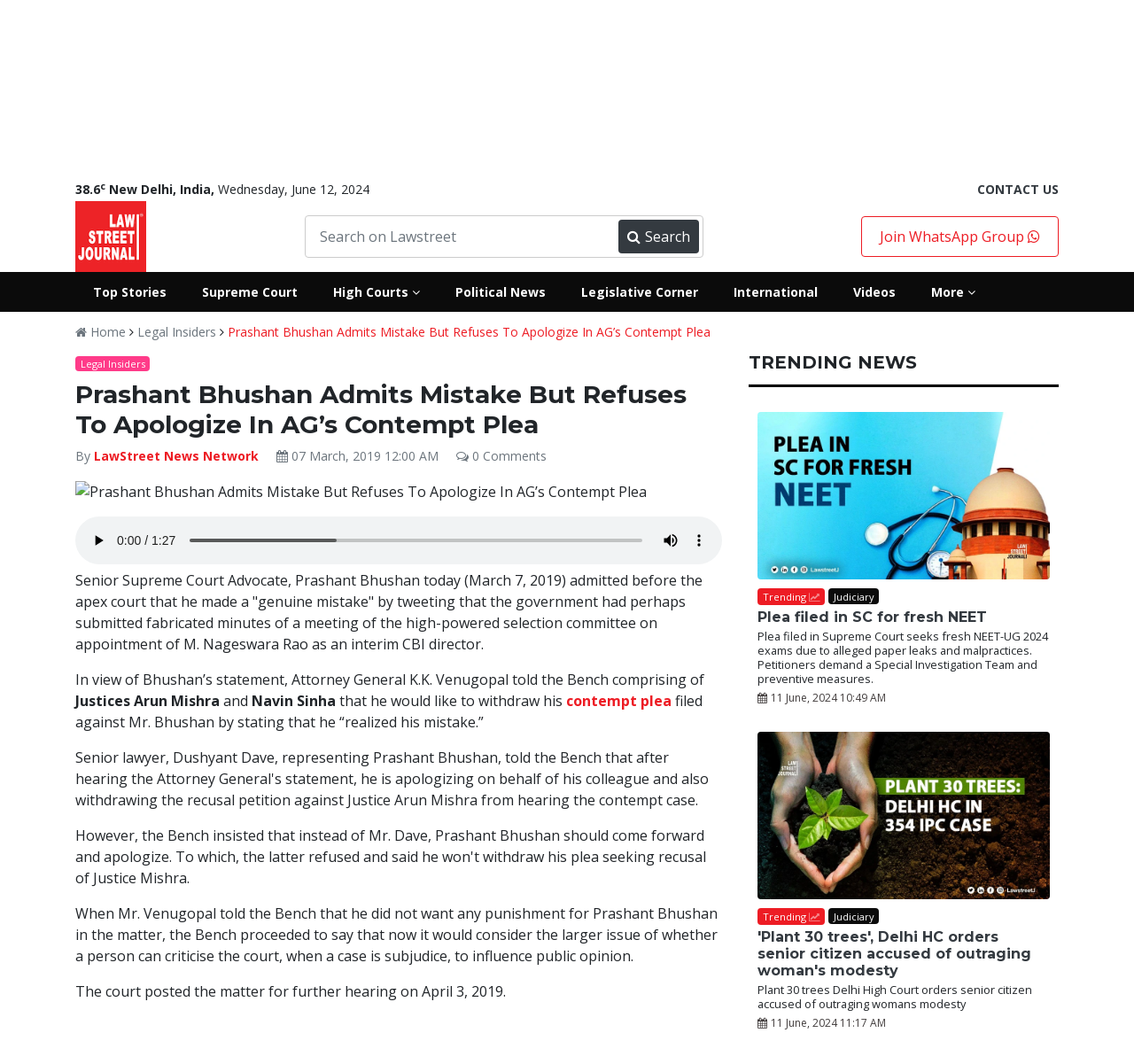Can you look at the image and give a comprehensive answer to the question:
What is the date of the article?

The date of the article can be found in the webpage content, specifically in the sentence 'Senior Supreme Court Advocate, Prashant Bhushan today (March 7, 2019) admitted before the apex court...'.